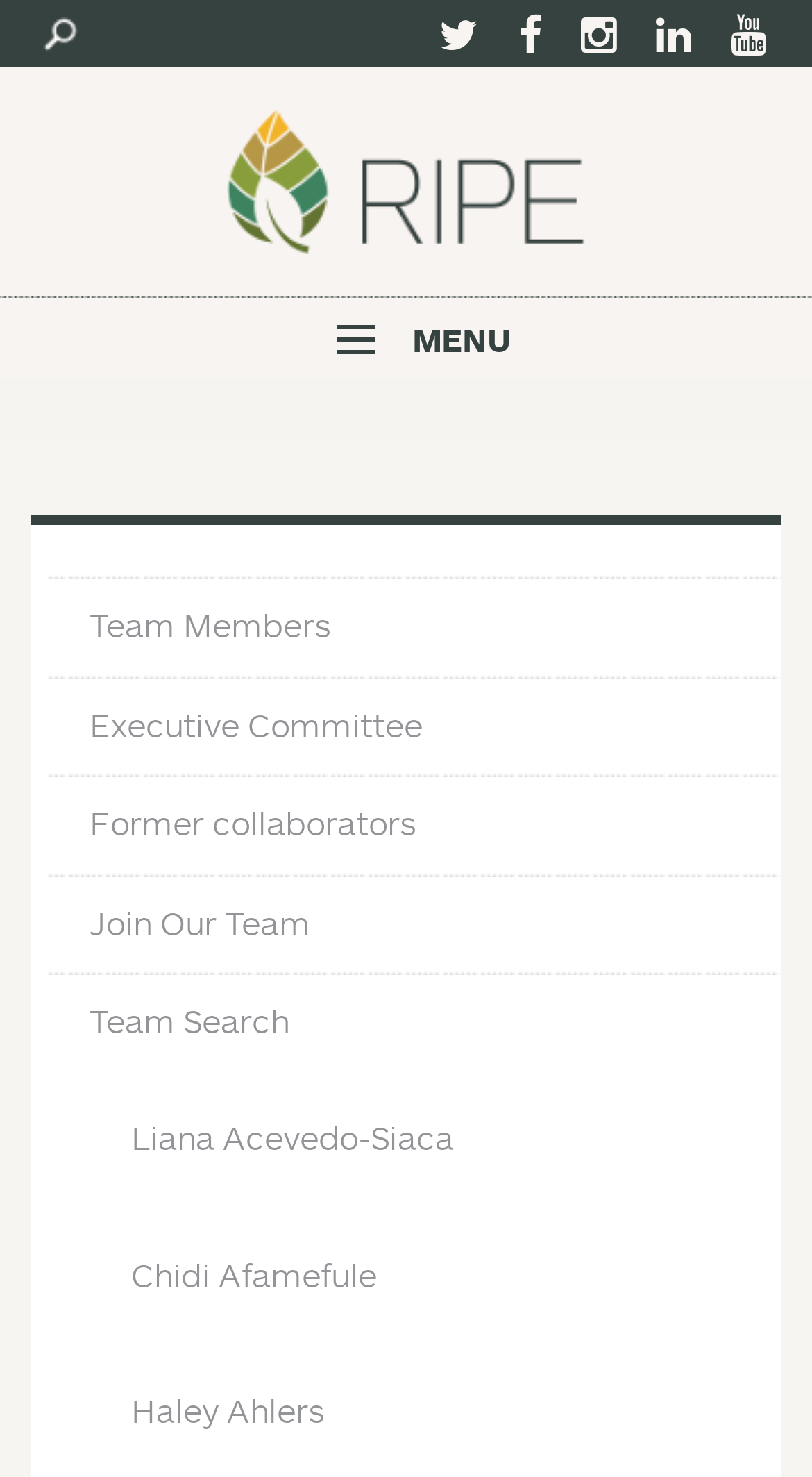What is the first item in the main navigation?
Using the visual information, reply with a single word or short phrase.

Team